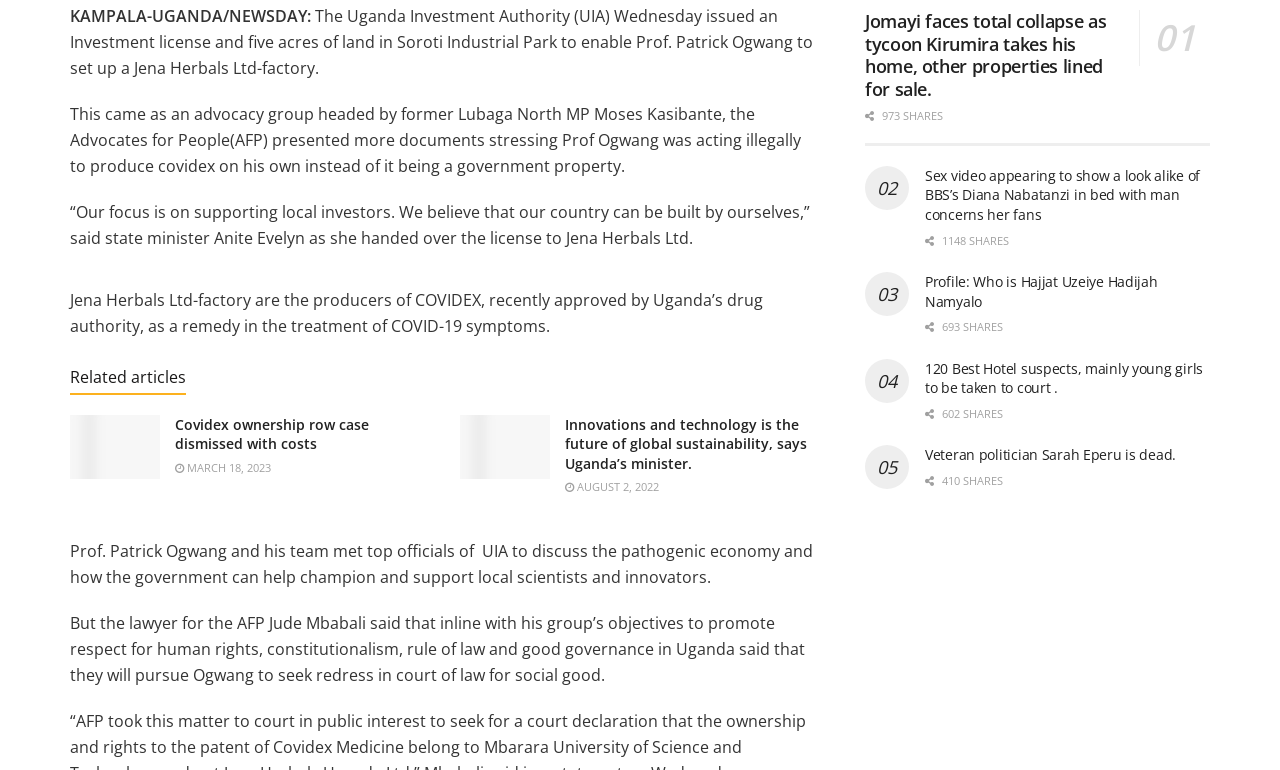Based on the element description Tweet 151, identify the bounding box of the UI element in the given webpage screenshot. The coordinates should be in the format (top-left x, top-left y, bottom-right x, bottom-right y) and must be between 0 and 1.

[0.723, 0.614, 0.768, 0.663]